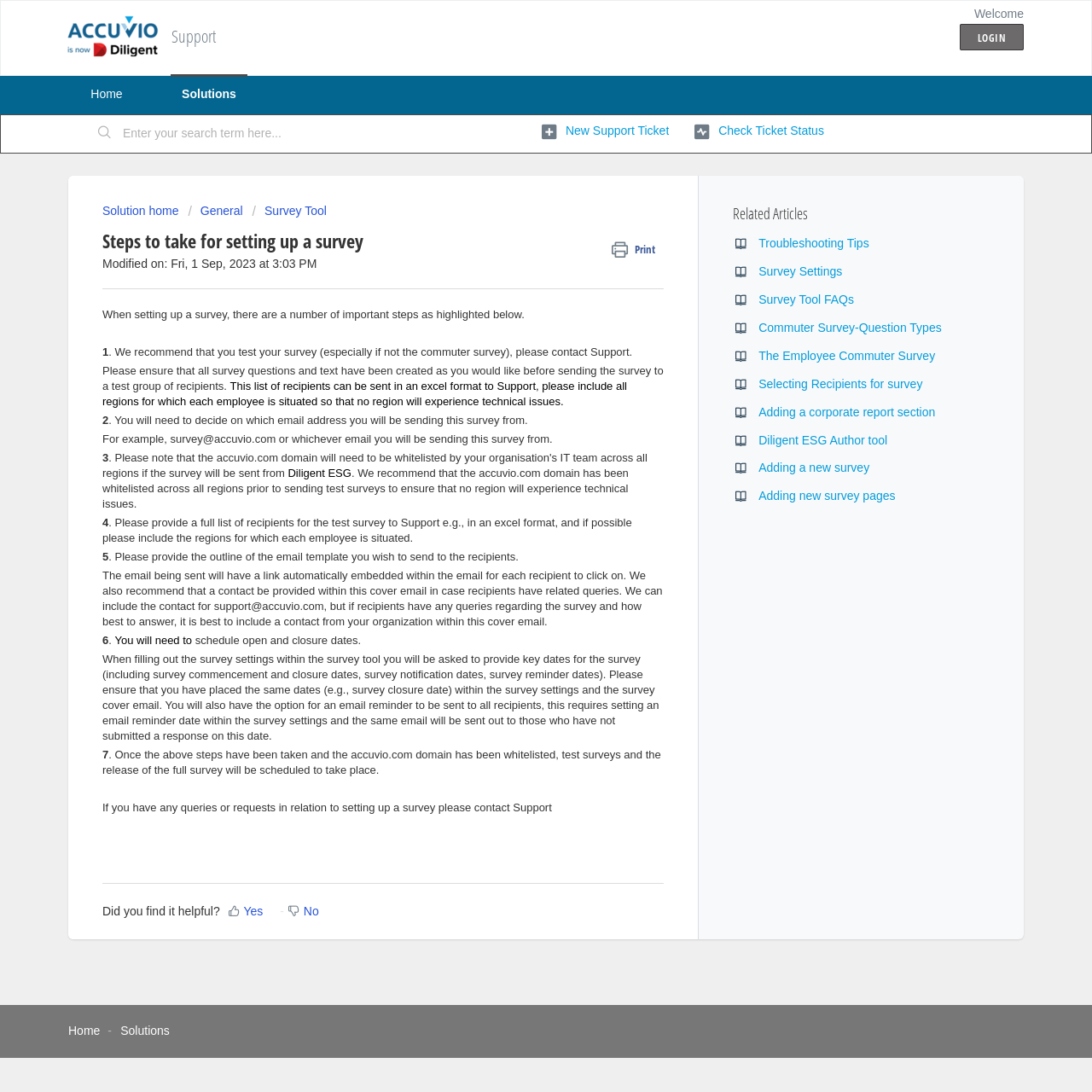Provide a comprehensive caption for the webpage.

This webpage is a support page for setting up a survey, with a logo at the top left corner and a navigation menu at the top right corner. Below the navigation menu, there is a heading "Support" and a search bar with a "Search" button. 

The main content of the page is divided into sections, with a heading "Steps to take for setting up a survey" at the top. This section has a print button on the right side. Below the heading, there is a paragraph of text describing the importance of testing the survey and contacting support. 

The page then lists out 7 steps to take for setting up a survey, each step described in a paragraph of text. The steps include testing the survey, ensuring all survey questions and text are created, deciding on the email address to send the survey from, whitelisting the accuvio.com domain, providing a list of recipients for the test survey, providing the outline of the email template, and scheduling open and closure dates. 

At the bottom of the page, there is a section with a heading "Related Articles" that lists out 10 related links, including "Troubleshooting Tips", "Survey Settings", and "The Employee Commuter Survey". 

Finally, at the very bottom of the page, there is a section with a heading "Did you find it helpful?" that allows users to provide feedback, and a navigation menu that allows users to go back to the home page or access other solutions.